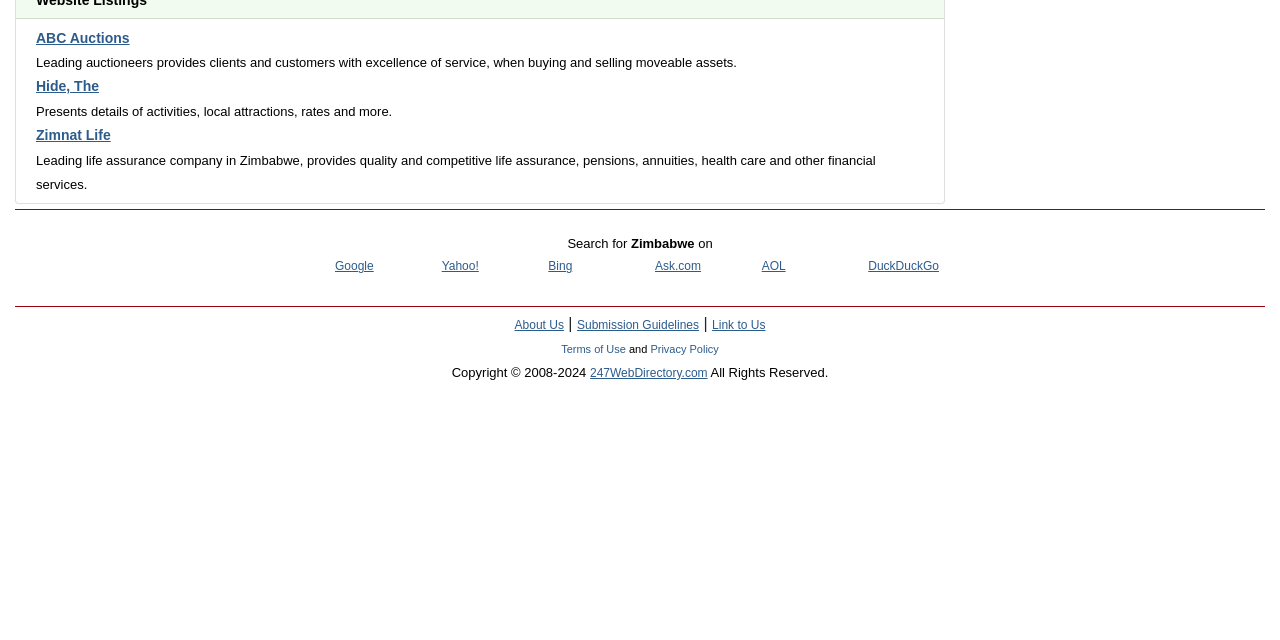Please provide the bounding box coordinate of the region that matches the element description: Terms of Use. Coordinates should be in the format (top-left x, top-left y, bottom-right x, bottom-right y) and all values should be between 0 and 1.

[0.438, 0.537, 0.489, 0.555]